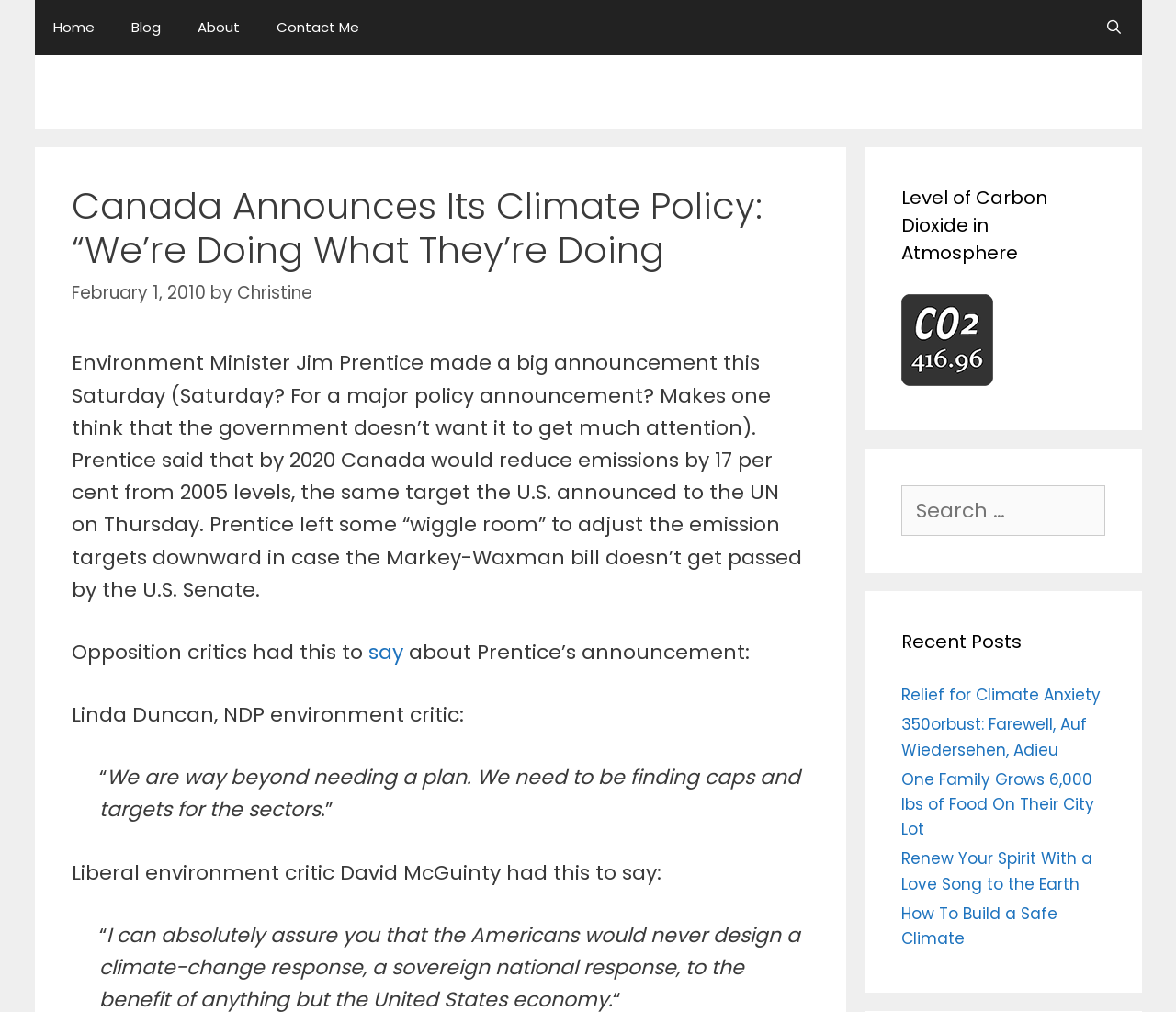How many recent posts are listed?
Please provide an in-depth and detailed response to the question.

The number of recent posts is obtained by counting the number of link elements that are child elements of the complementary element with the description 'Recent Posts' which is 4 in this case.